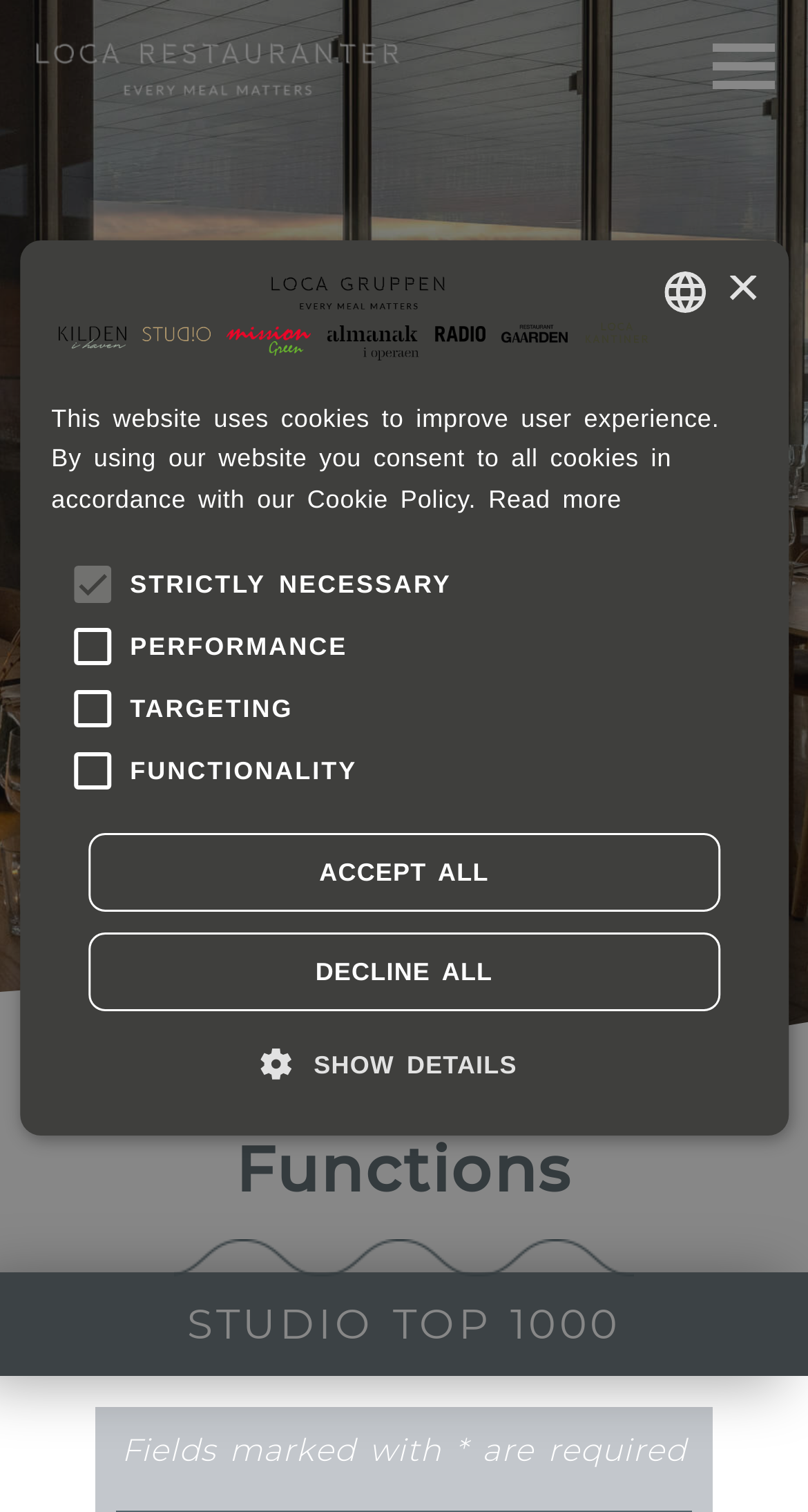What is the name of the restaurant group?
Please provide a single word or phrase in response based on the screenshot.

LOCA Gruppen